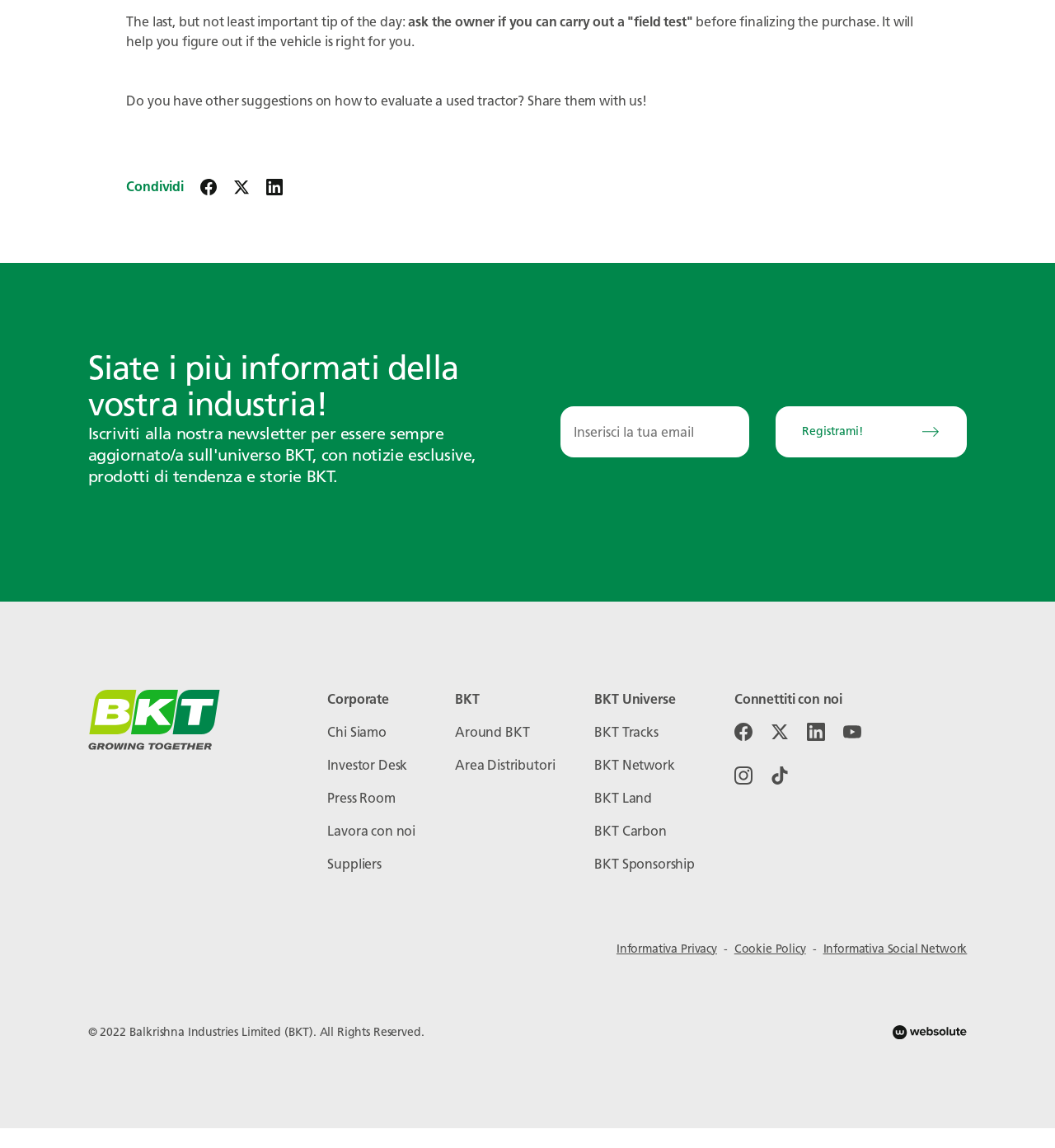What is the name of the company?
Refer to the image and answer the question using a single word or phrase.

BKT